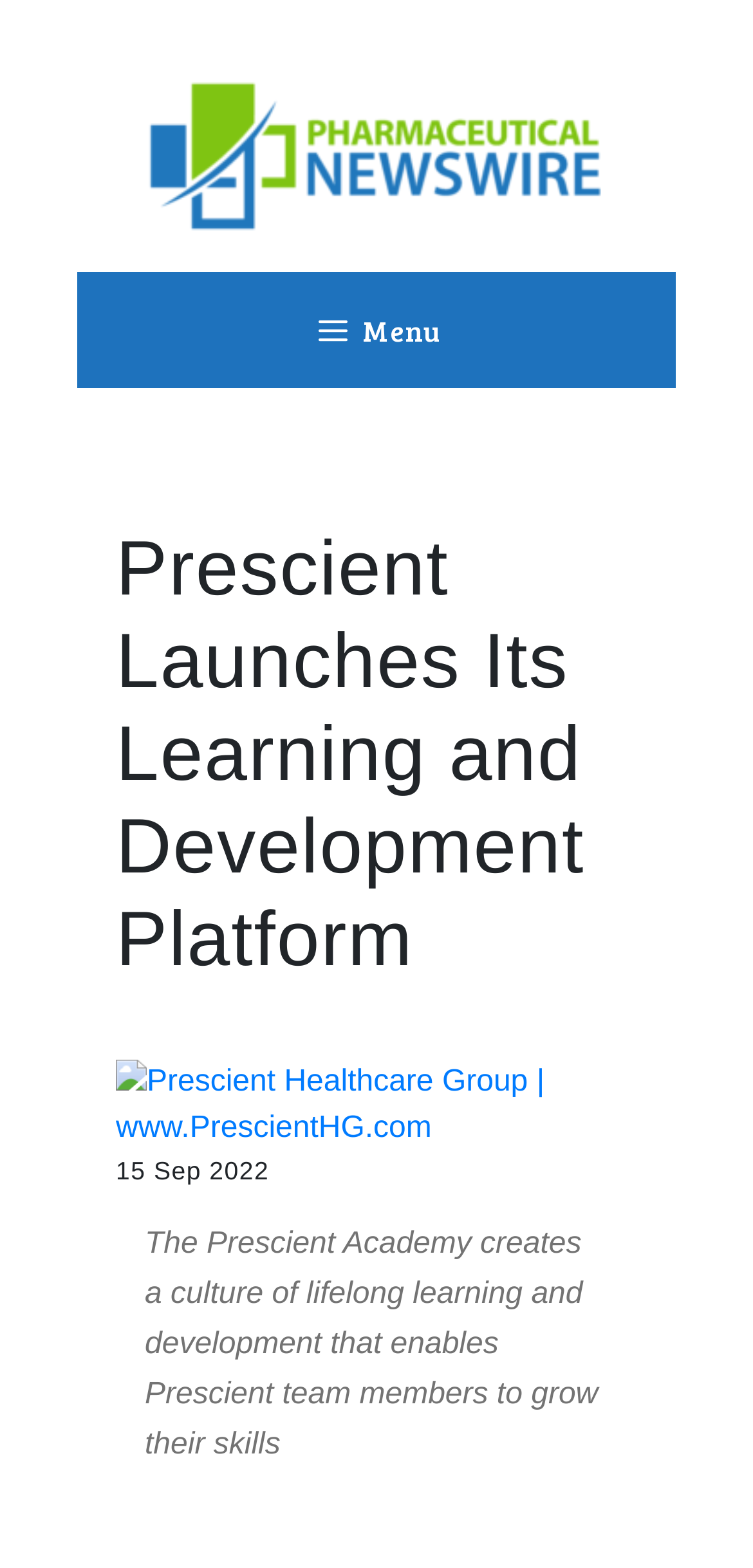Locate the bounding box of the UI element described by: "Menu" in the given webpage screenshot.

[0.103, 0.173, 0.897, 0.247]